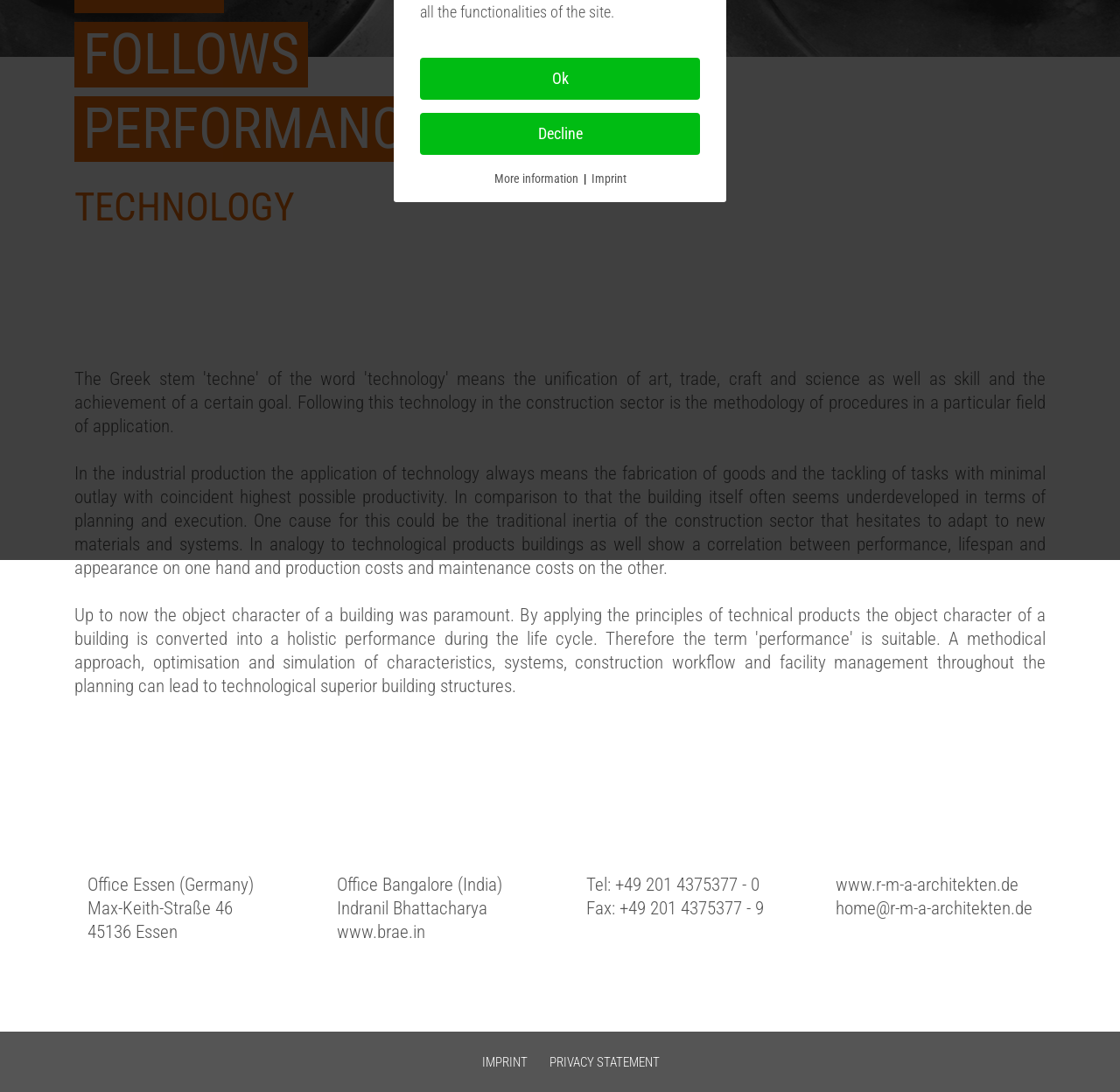Predict the bounding box of the UI element based on this description: "www.r-m-a-architekten.de".

[0.746, 0.801, 0.909, 0.82]